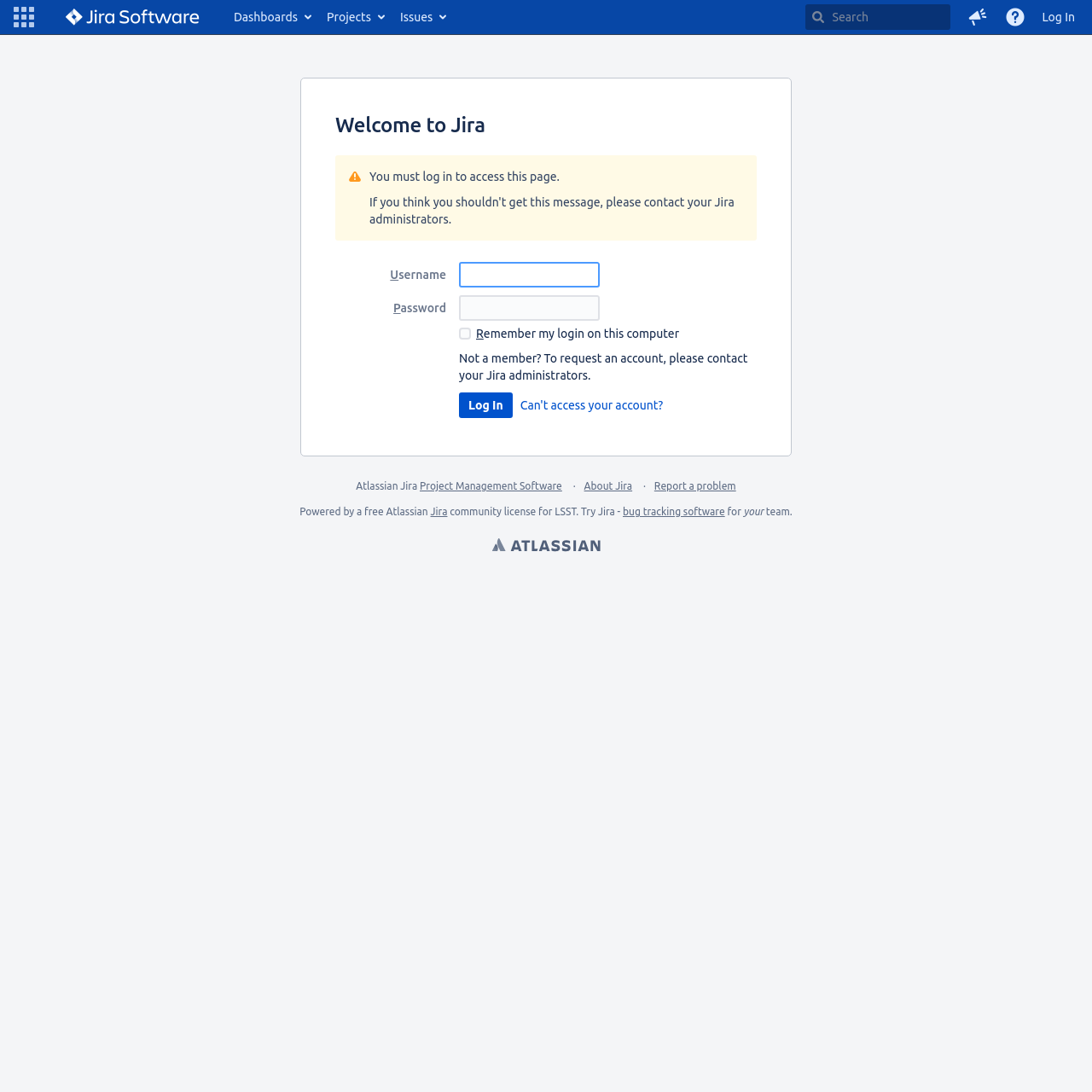Find the bounding box coordinates for the element described here: "Log In".

[0.946, 0.0, 0.992, 0.031]